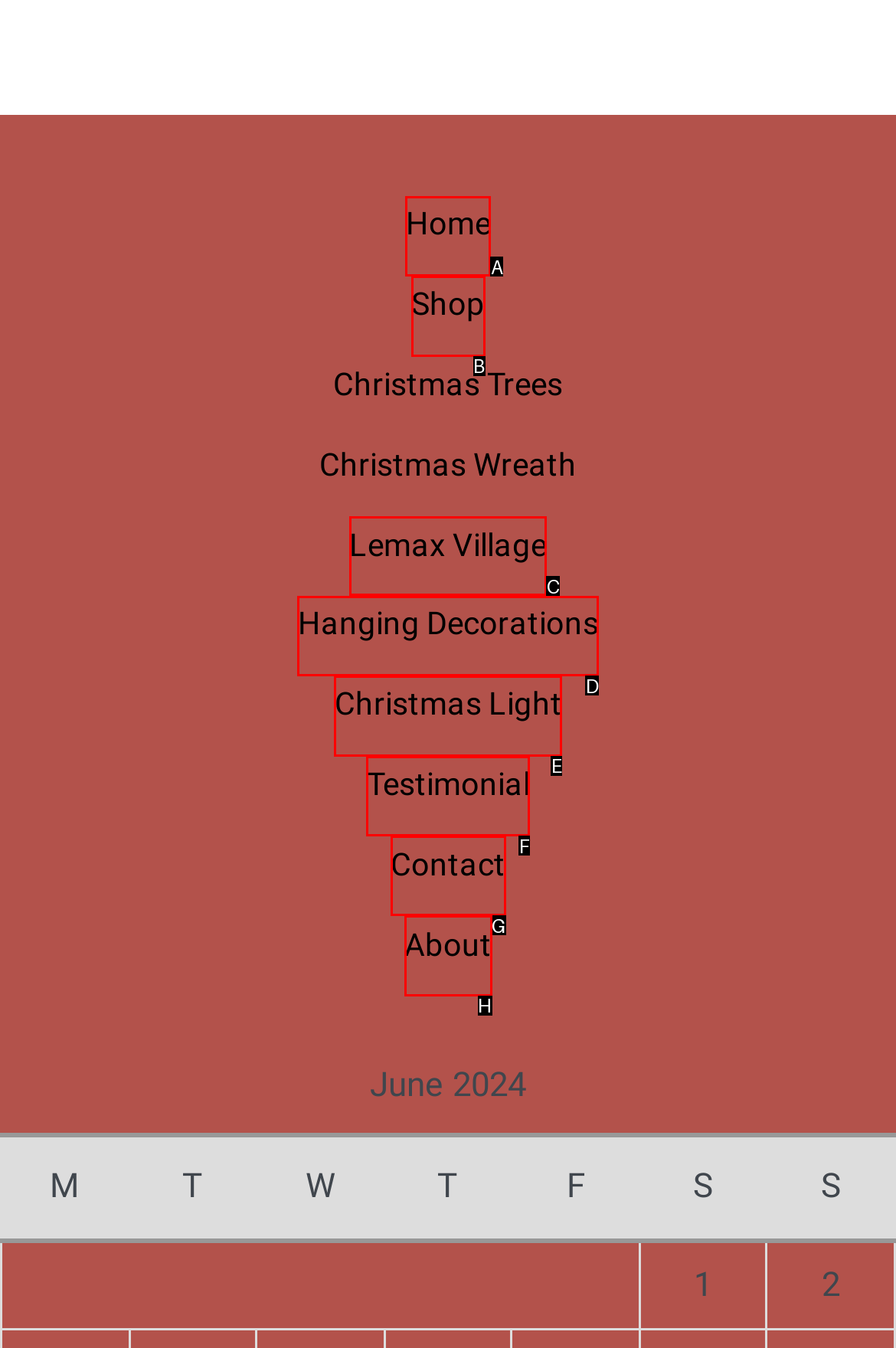Select the UI element that should be clicked to execute the following task: Read 'Introduction to Urban Cycling with Waze Bike'
Provide the letter of the correct choice from the given options.

None